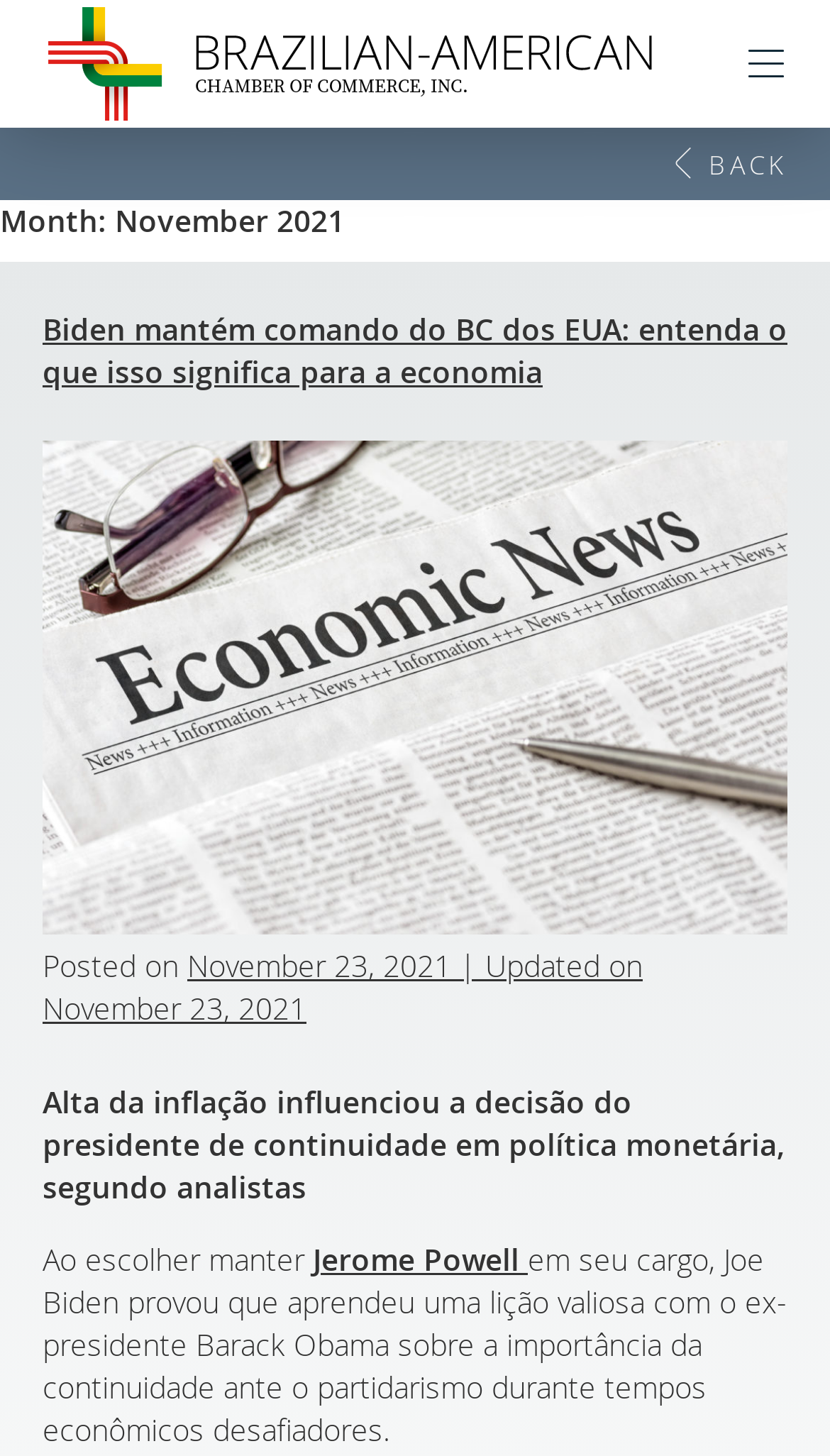Give a short answer to this question using one word or a phrase:
How many search boxes are there on the page?

1